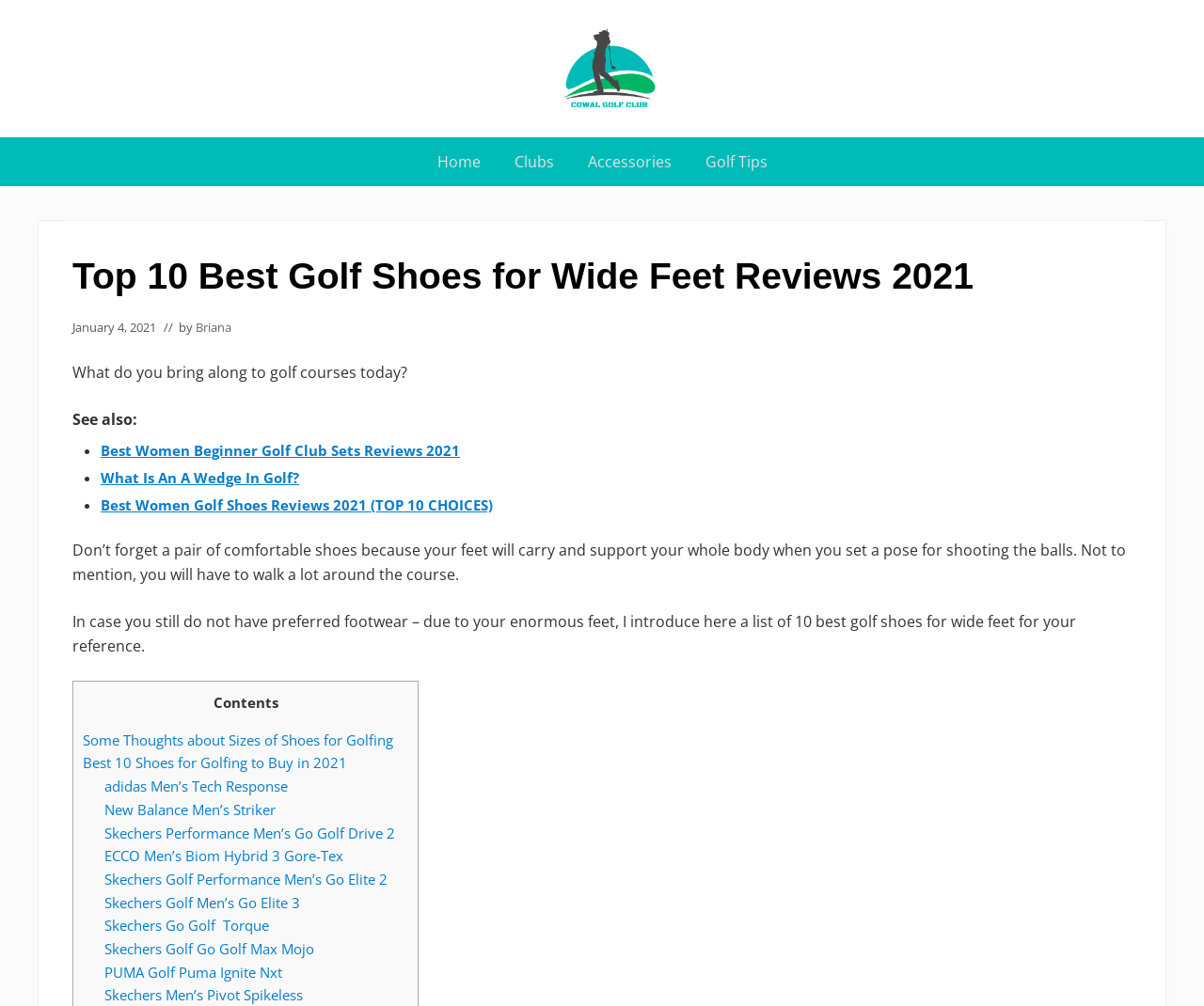Given the webpage screenshot and the description, determine the bounding box coordinates (top-left x, top-left y, bottom-right x, bottom-right y) that define the location of the UI element matching this description: PUMA Golf Puma Ignite Nxt

[0.087, 0.957, 0.234, 0.975]